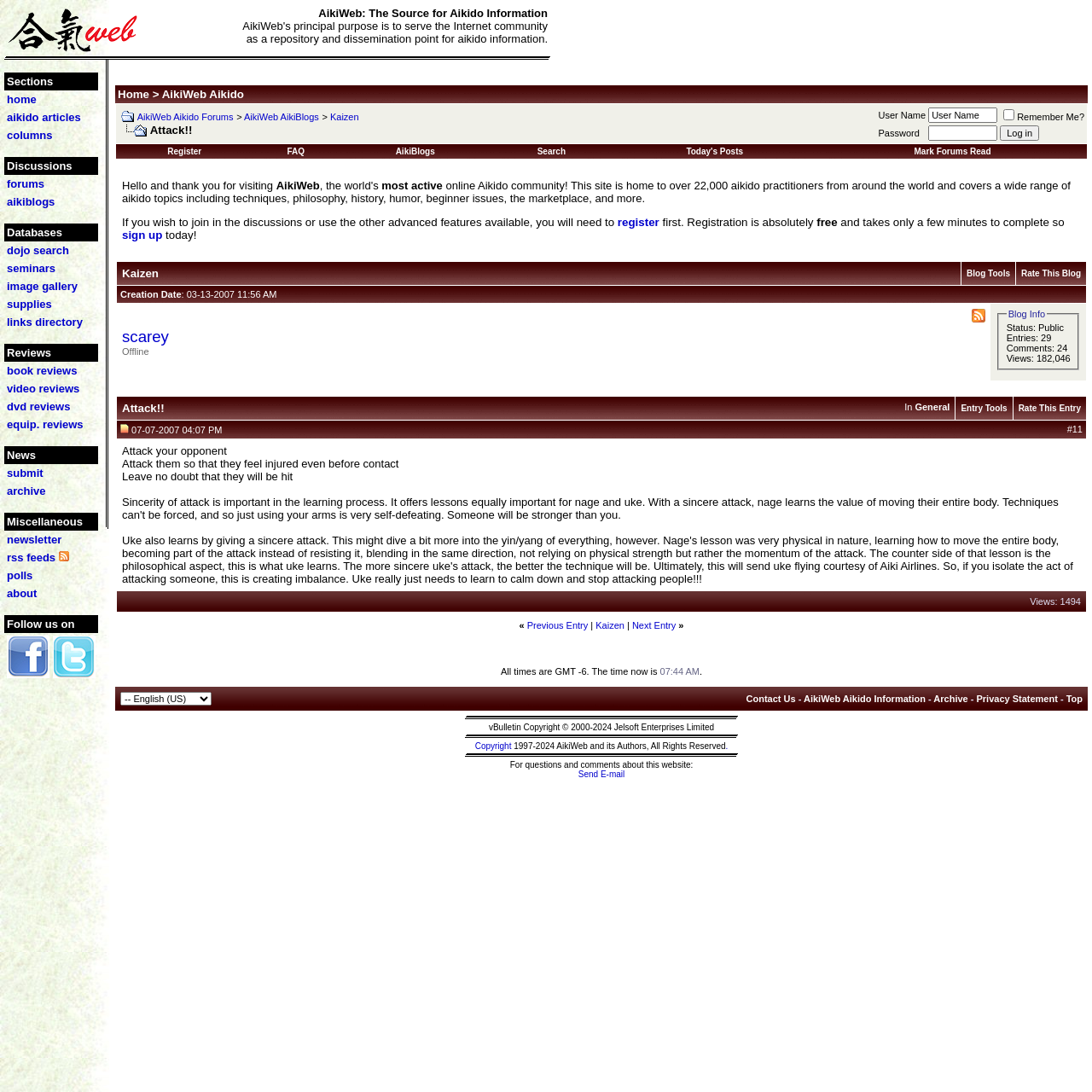Show the bounding box coordinates of the element that should be clicked to complete the task: "Search for a dojo".

[0.006, 0.223, 0.063, 0.235]